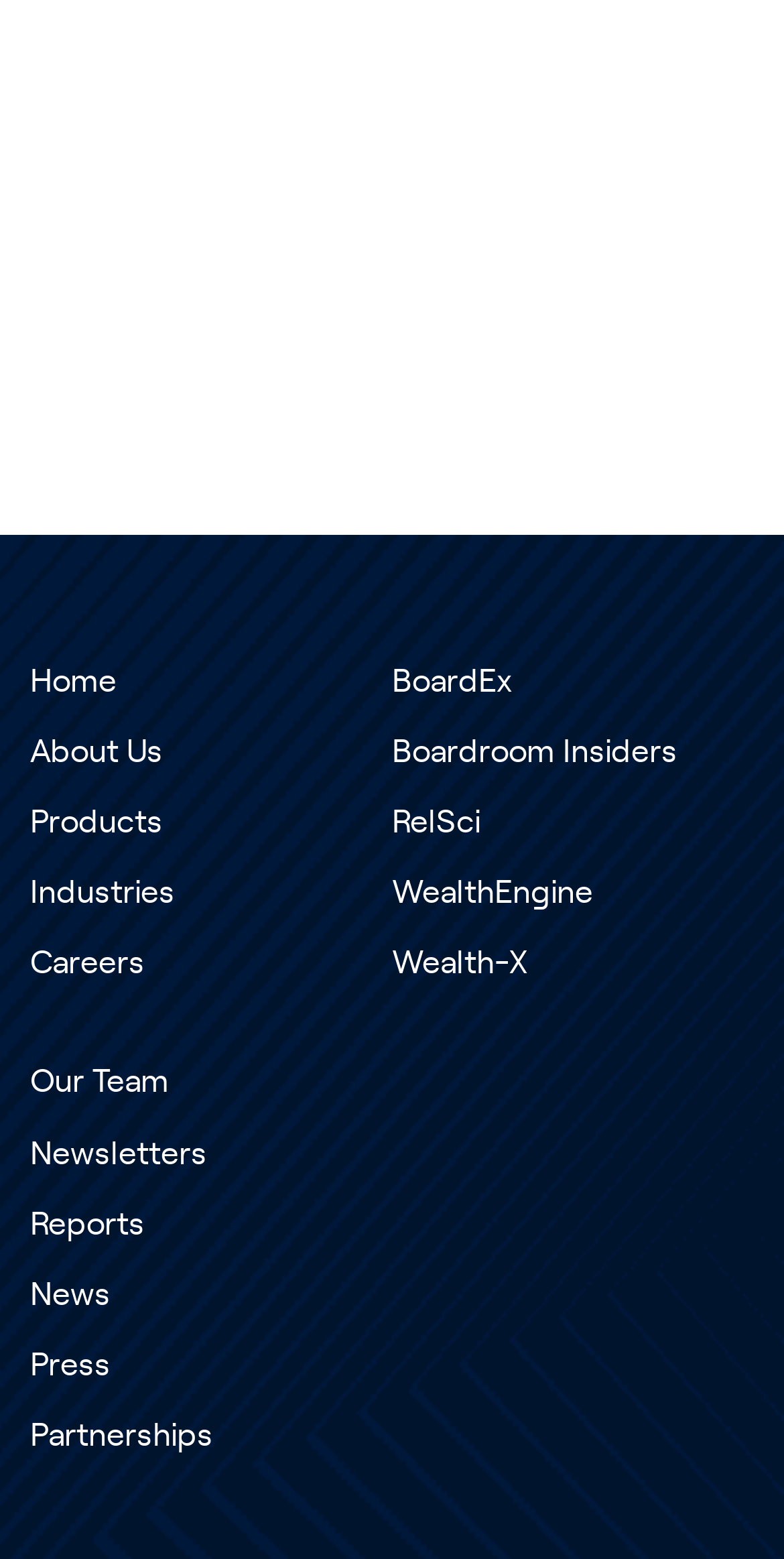How many links are there in the second footer column?
Deliver a detailed and extensive answer to the question.

In the second footer column, I found five links with descriptions 'BoardEx', 'Boardroom Insiders', 'RelSci', 'WealthEngine', and 'Wealth-X', indicating that there are five links in this column.